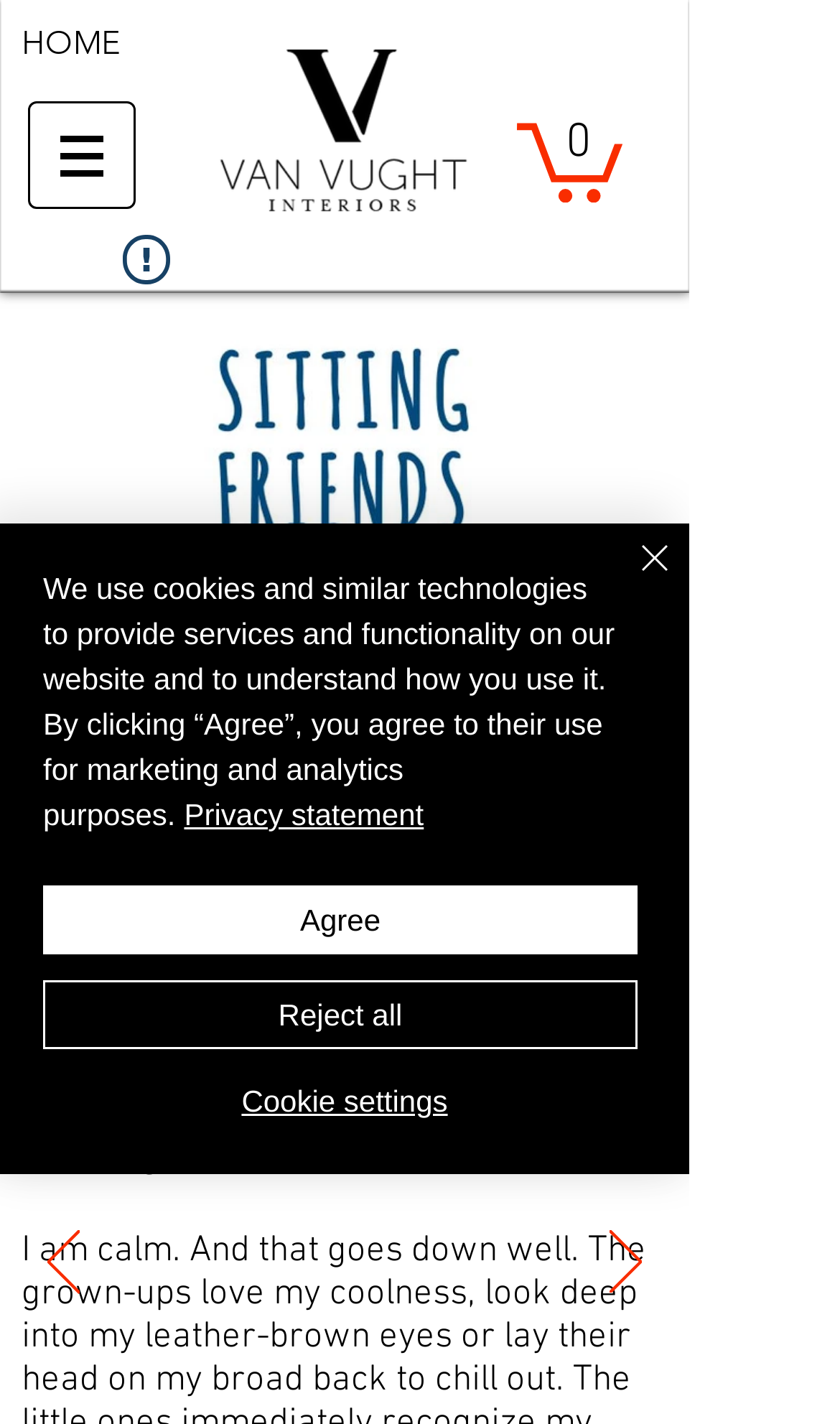Please identify the bounding box coordinates of the element that needs to be clicked to execute the following command: "View JONAS product details". Provide the bounding box using four float numbers between 0 and 1, formatted as [left, top, right, bottom].

[0.226, 0.687, 0.513, 0.72]